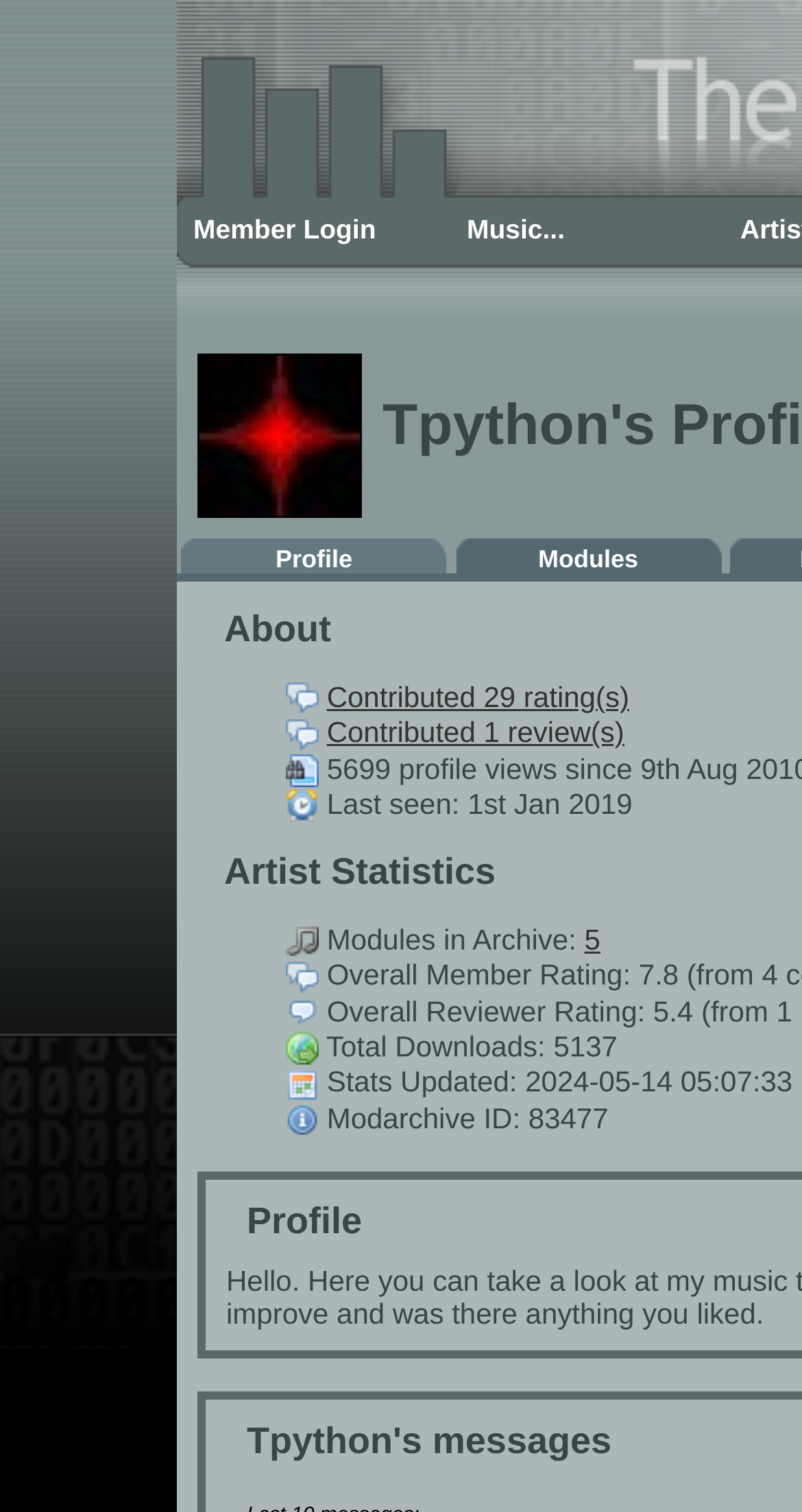Using the description: "Modules", determine the UI element's bounding box coordinates. Ensure the coordinates are in the format of four float numbers between 0 and 1, i.e., [left, top, right, bottom].

[0.671, 0.36, 0.796, 0.379]